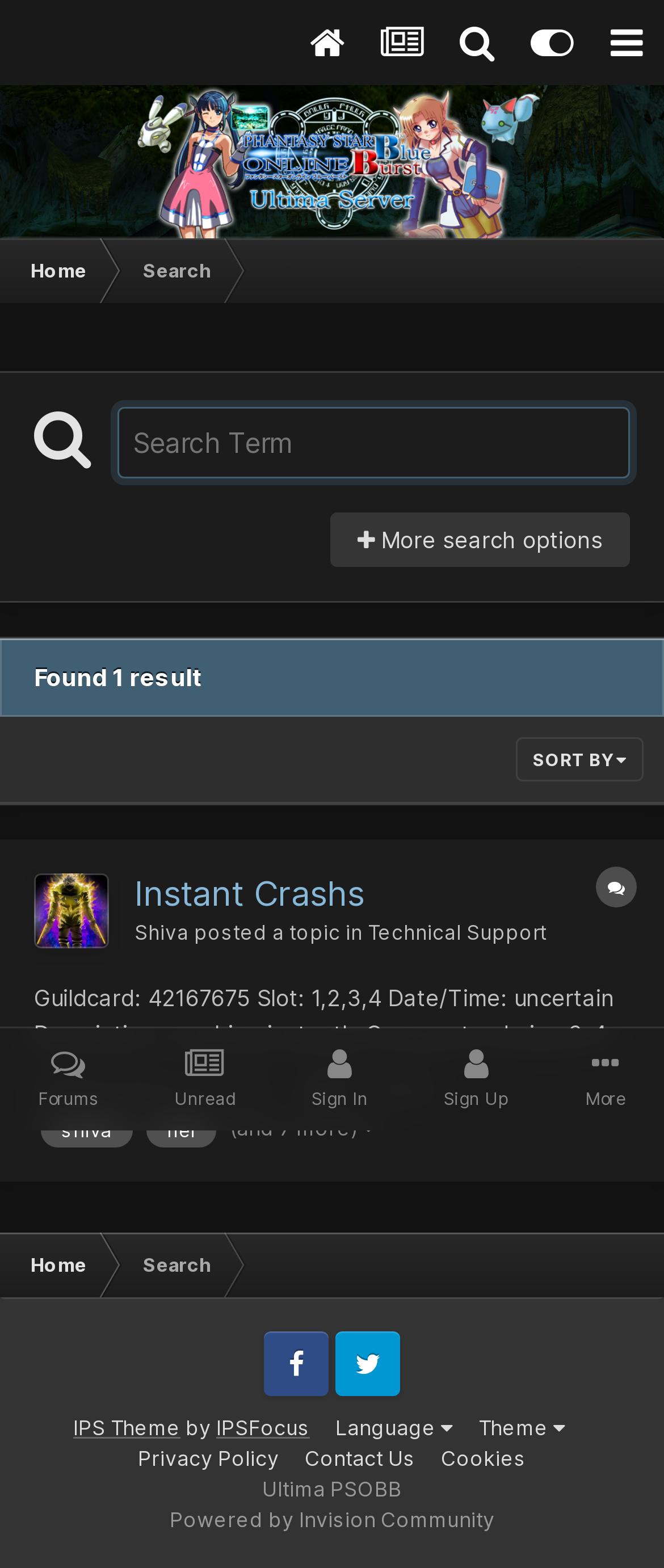Determine the bounding box coordinates for the area that should be clicked to carry out the following instruction: "Go to home page".

[0.0, 0.152, 0.169, 0.193]